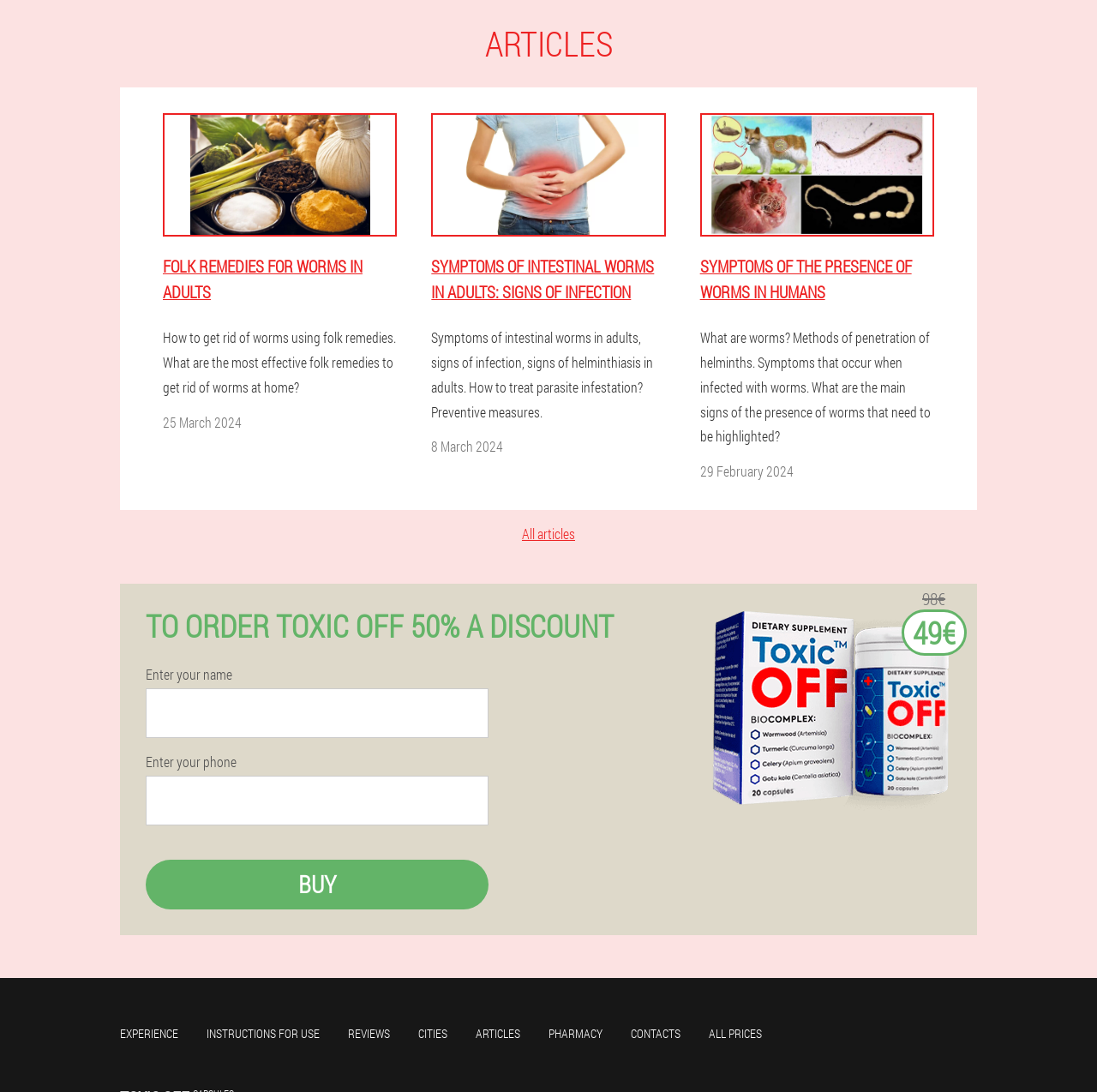Using the elements shown in the image, answer the question comprehensively: What is the purpose of the textbox 'Enter your phone'?

I determined the purpose of the textbox 'Enter your phone' by looking at its label 'Enter your phone' and its position within the LayoutTable element [22], which suggests that it is used to input a phone number for a specific purpose, likely related to ordering a product.